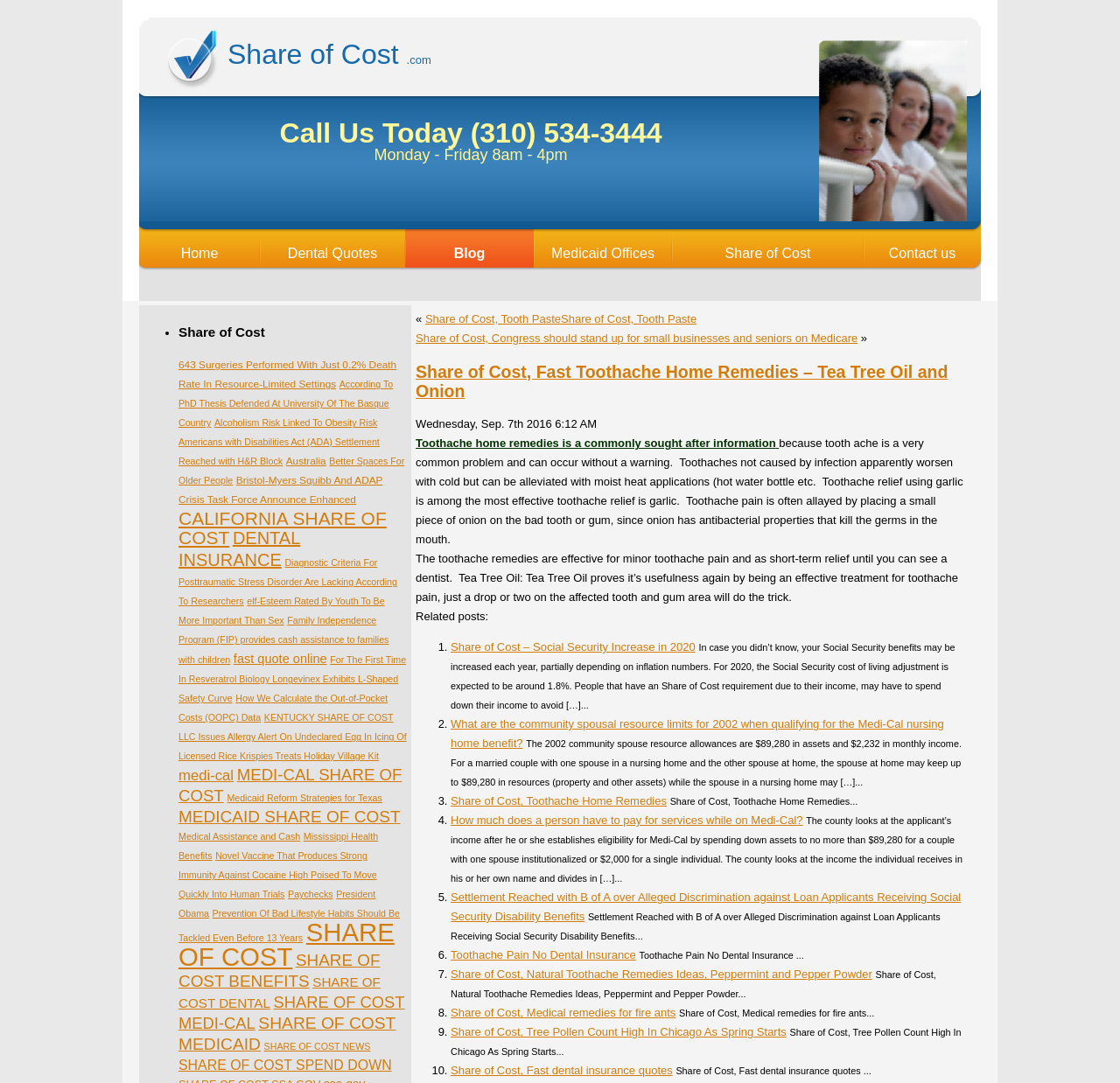What is the remedy mentioned for toothache relief?
Please use the image to deliver a detailed and complete answer.

The remedy mentioned for toothache relief is Tea Tree Oil, which is mentioned in the text as a treatment for toothache pain.